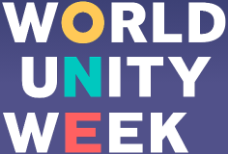Create a vivid and detailed description of the image.

The image features the vibrant and eye-catching logo for "World Unity Week." The design showcases the words "WORLD UNITY WEEK" in bold, prominent typography. Each word is distinctly colored, with "WORLD" rendered in a mix of yellows and turquoises, "UNITY" in turquoise, and "WEEK" in bright coral red. The background employs a deep shade of blue, creating a striking contrast that enhances the overall visual appeal. This logo symbolizes the spirit of connection and collaboration celebrated during World Unity Week, emphasizing themes of inclusion and global togetherness.